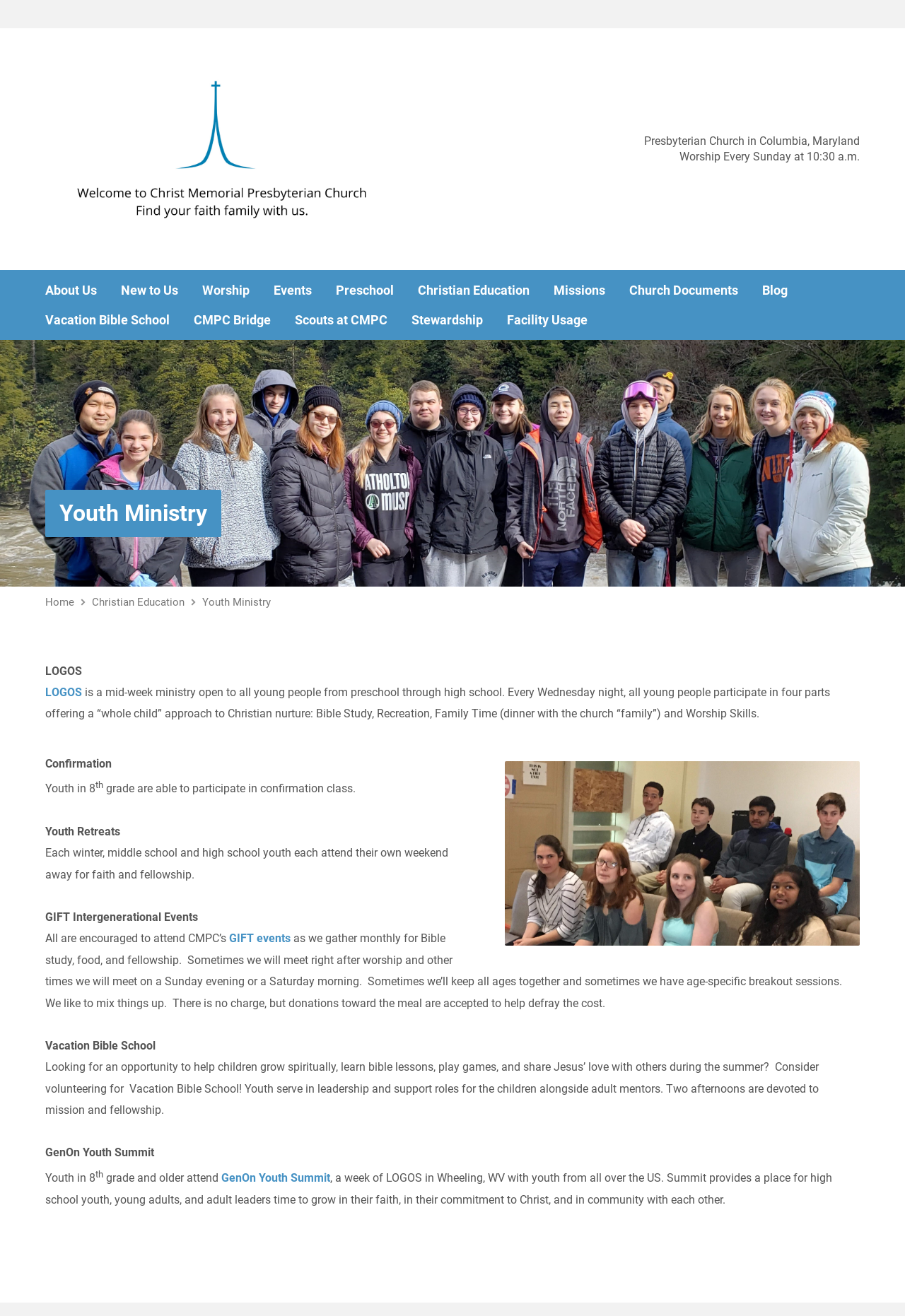Analyze the image and provide a detailed answer to the question: How many links are there in the top navigation bar?

I counted the links in the top navigation bar, starting from 'About Us' and ending at 'Vacation Bible School'. There are 11 links in total.